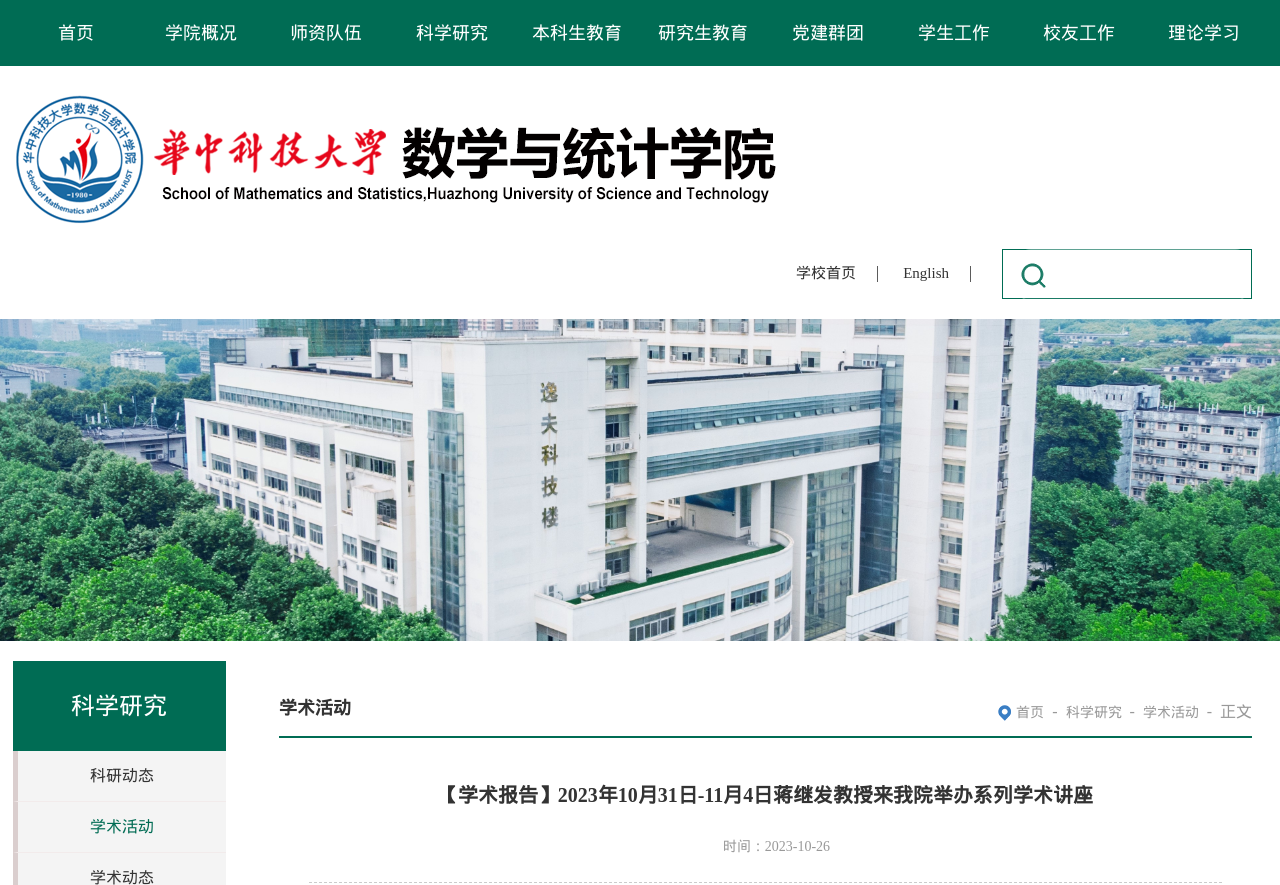Indicate the bounding box coordinates of the element that needs to be clicked to satisfy the following instruction: "view academic activities". The coordinates should be four float numbers between 0 and 1, i.e., [left, top, right, bottom].

[0.07, 0.925, 0.12, 0.944]